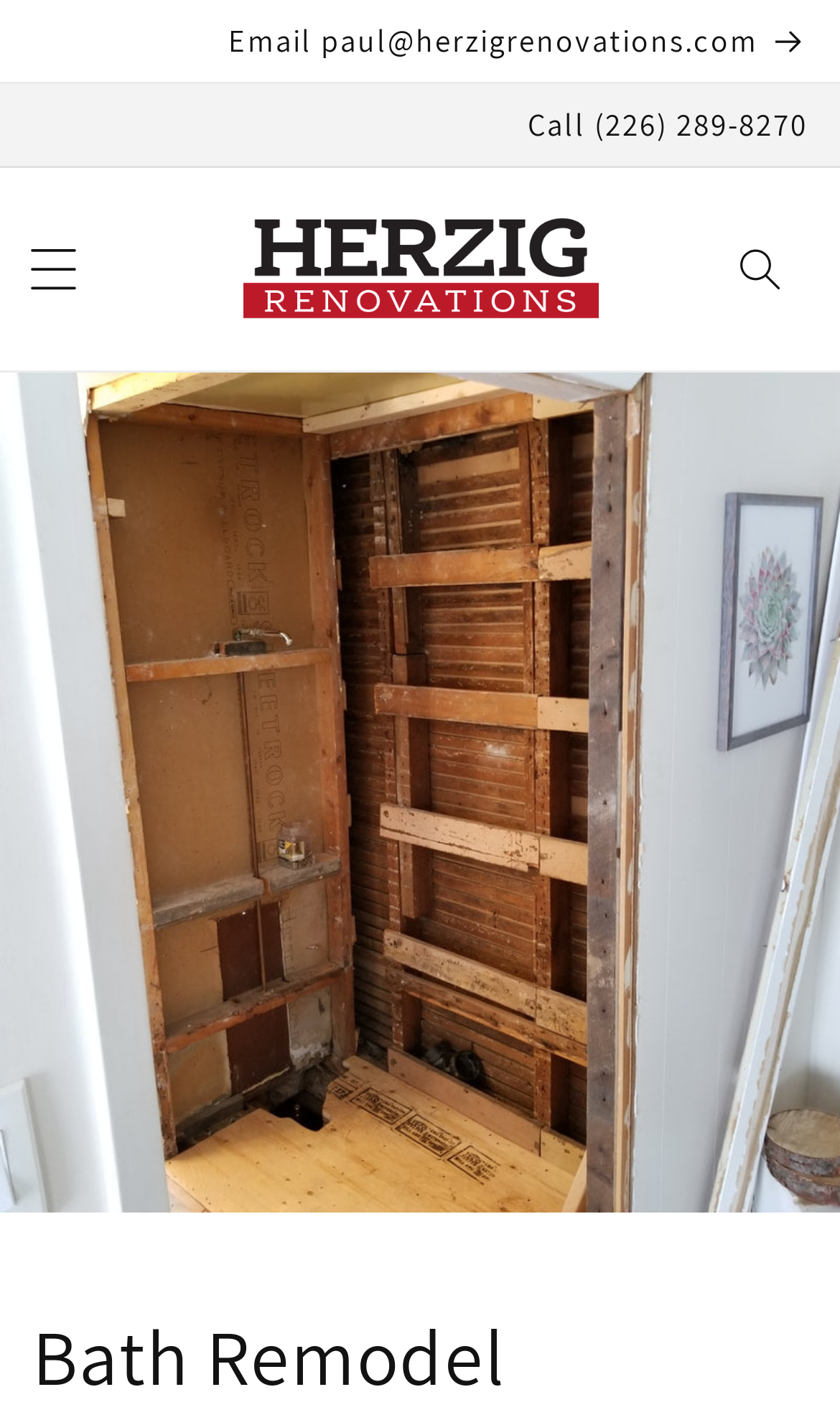Using a single word or phrase, answer the following question: 
Is the menu expanded?

False